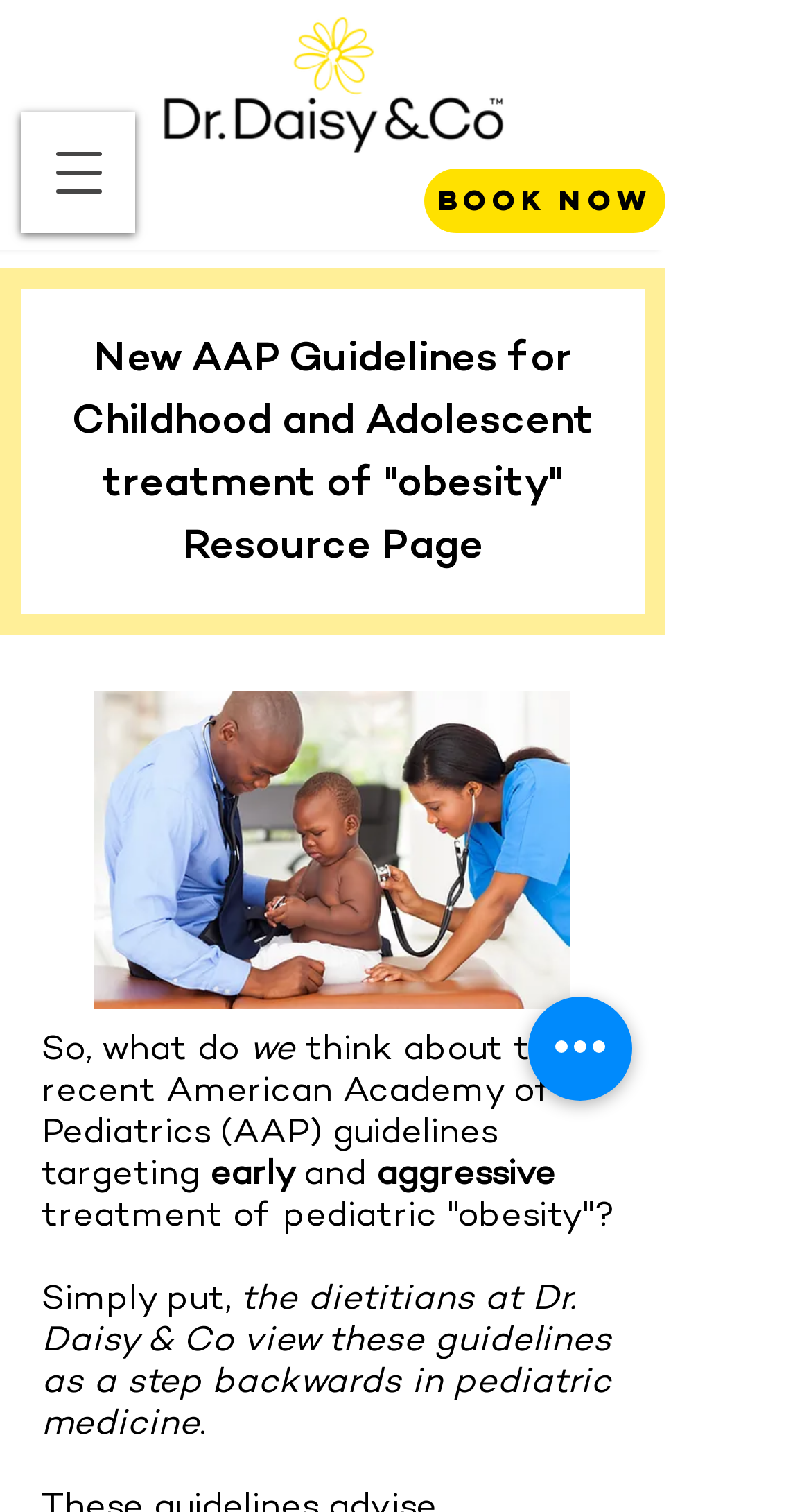What is the tone of the webpage content?
Please answer the question as detailed as possible based on the image.

The webpage content has a critical tone towards the AAP guidelines, as evidenced by phrases such as 'step backwards in pediatric medicine' and the overall negative sentiment expressed.